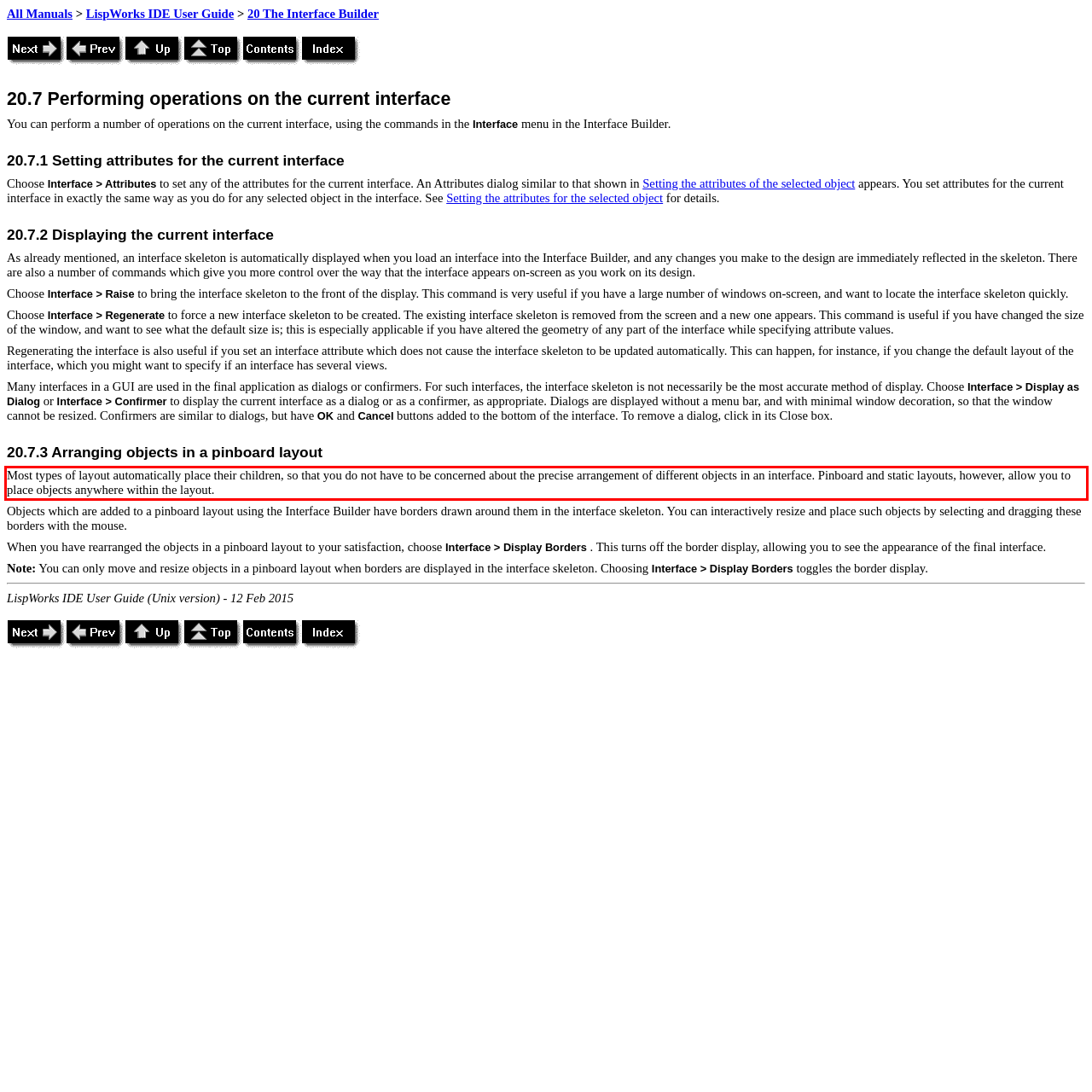Observe the screenshot of the webpage that includes a red rectangle bounding box. Conduct OCR on the content inside this red bounding box and generate the text.

Most types of layout automatically place their children, so that you do not have to be concerned about the precise arrangement of different objects in an interface. Pinboard and static layouts, however, allow you to place objects anywhere within the layout.